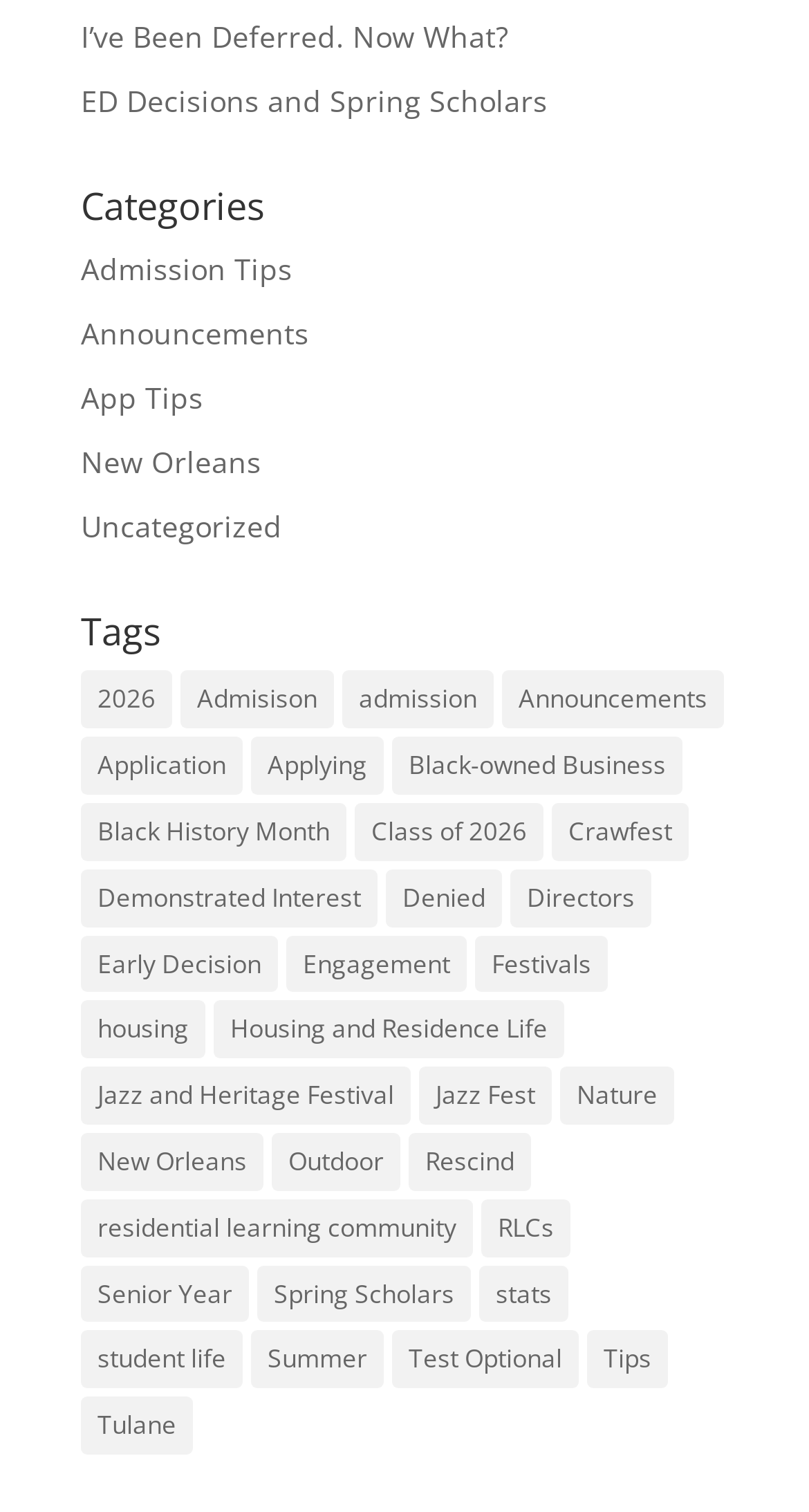Using the provided element description: "residential learning community", identify the bounding box coordinates. The coordinates should be four floats between 0 and 1 in the order [left, top, right, bottom].

[0.1, 0.793, 0.585, 0.831]